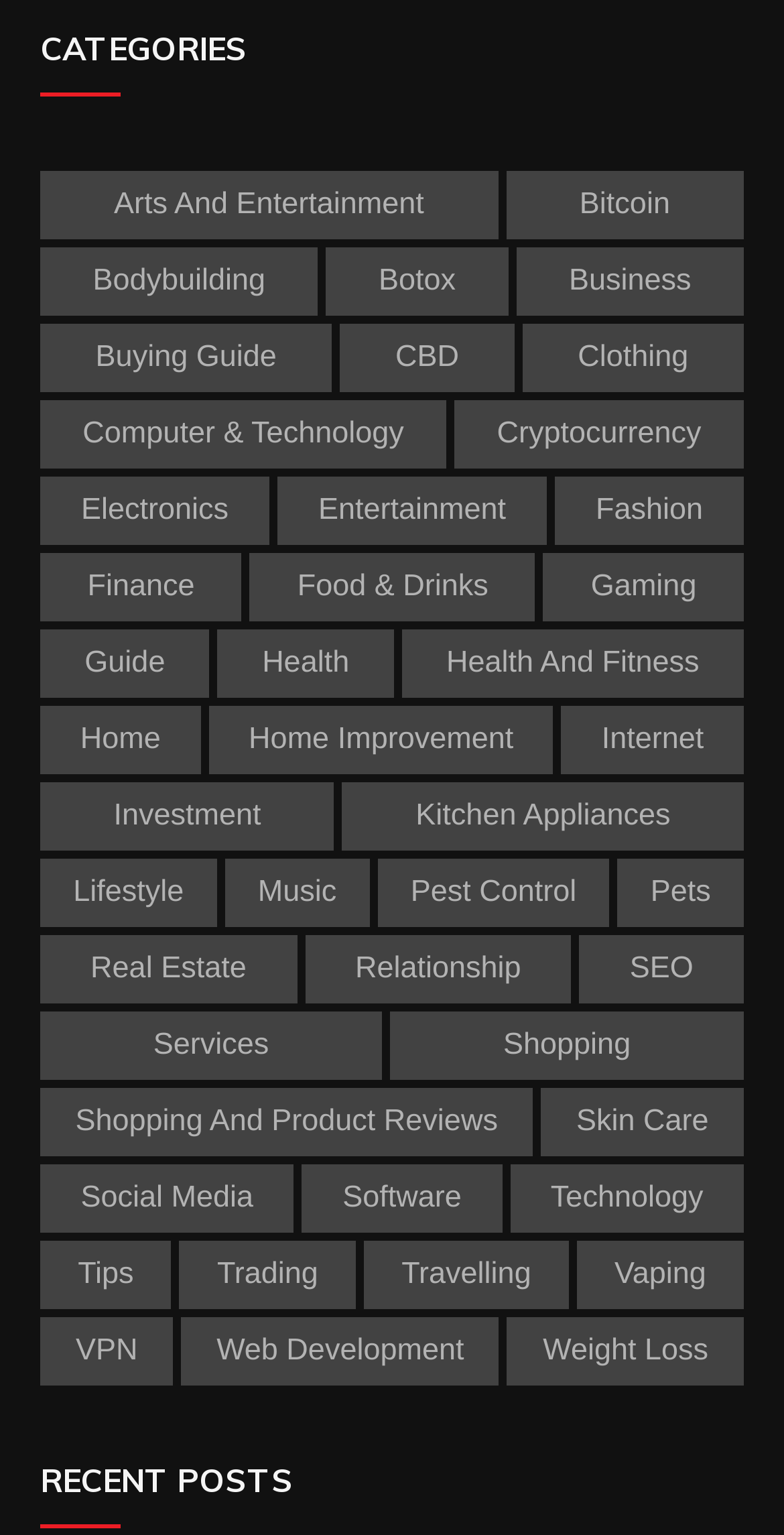Determine the coordinates of the bounding box that should be clicked to complete the instruction: "Explore Health and Fitness". The coordinates should be represented by four float numbers between 0 and 1: [left, top, right, bottom].

[0.512, 0.41, 0.949, 0.454]